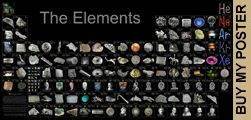Look at the image and answer the question in detail:
What is the purpose of the images accompanying each element?

The images accompanying each element on the periodic table poster are intended to help with memorization and understanding of the elements, making the poster a visually engaging tool for educational and decorative purposes.